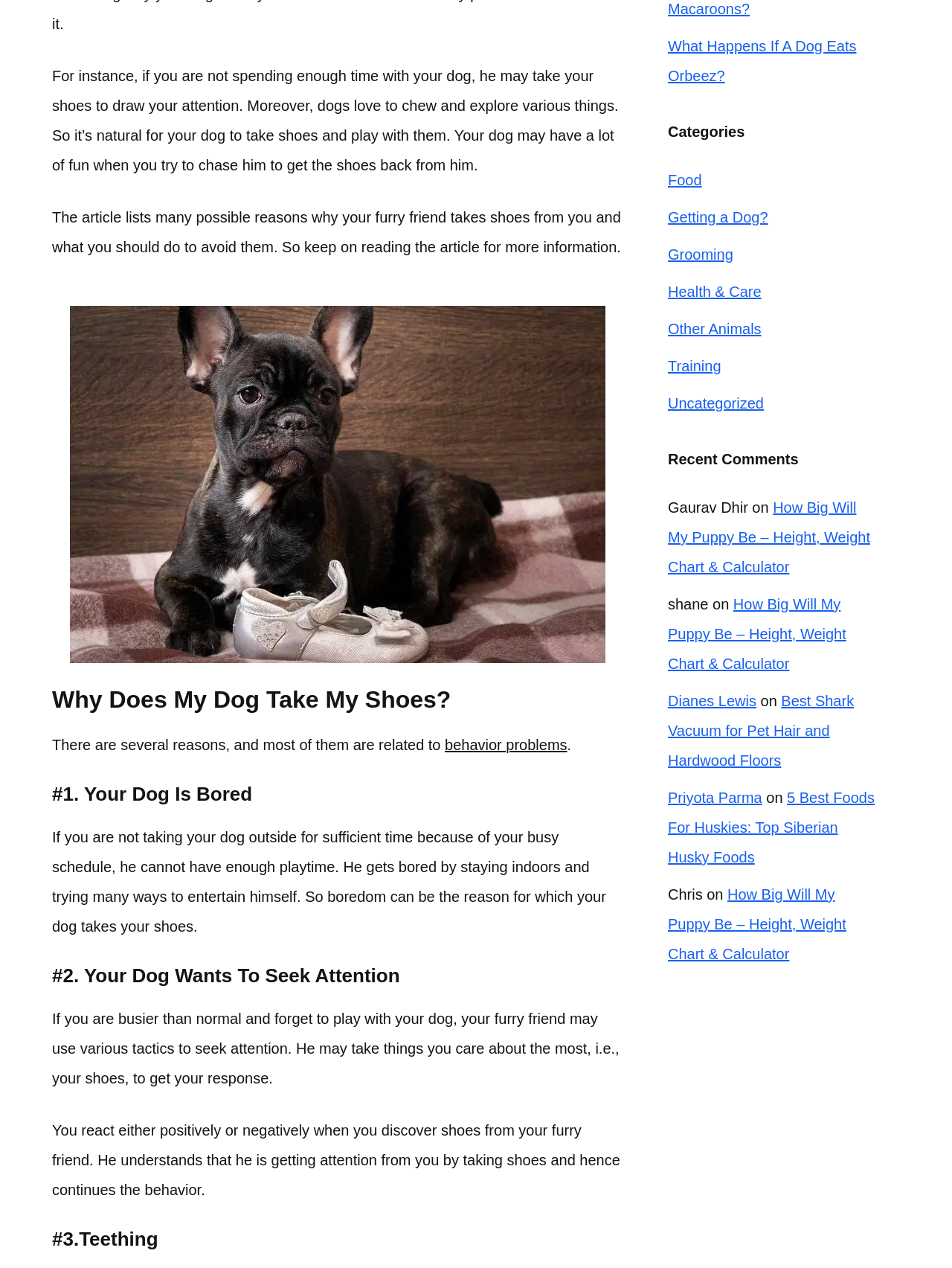Find and provide the bounding box coordinates for the UI element described with: "Uncategorized".

[0.702, 0.312, 0.802, 0.325]